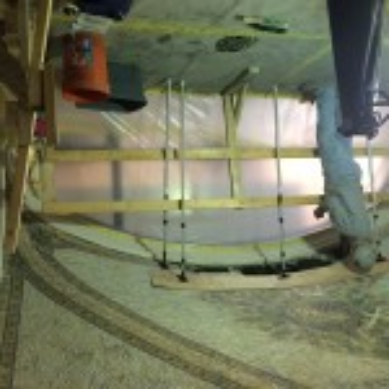Using the information shown in the image, answer the question with as much detail as possible: What is supporting the weight of the mosaic?

The image reveals that spring jacks are being used to support the weight of the mosaic, which is a critical measure to prevent any collapse of the structure above during the renovation work.